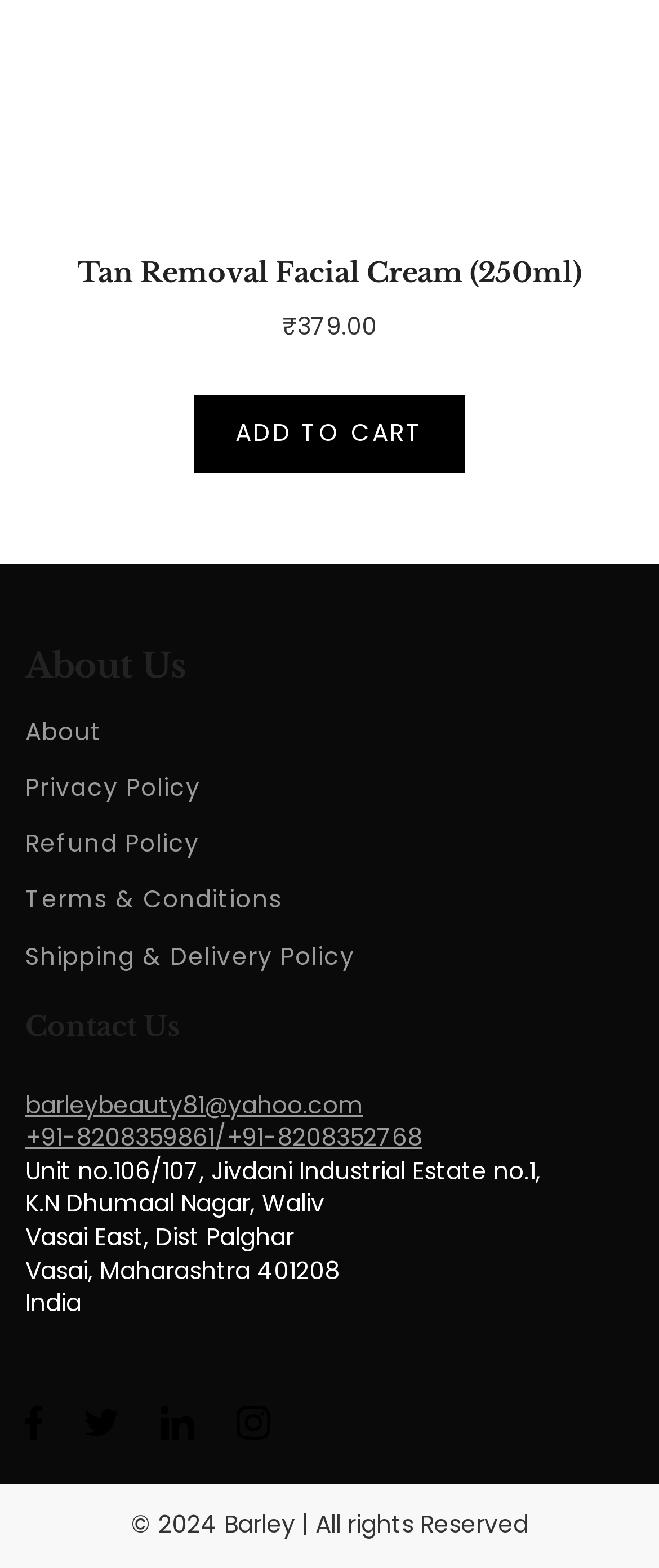Provide the bounding box coordinates for the UI element described in this sentence: "Bash". The coordinates should be four float values between 0 and 1, i.e., [left, top, right, bottom].

None